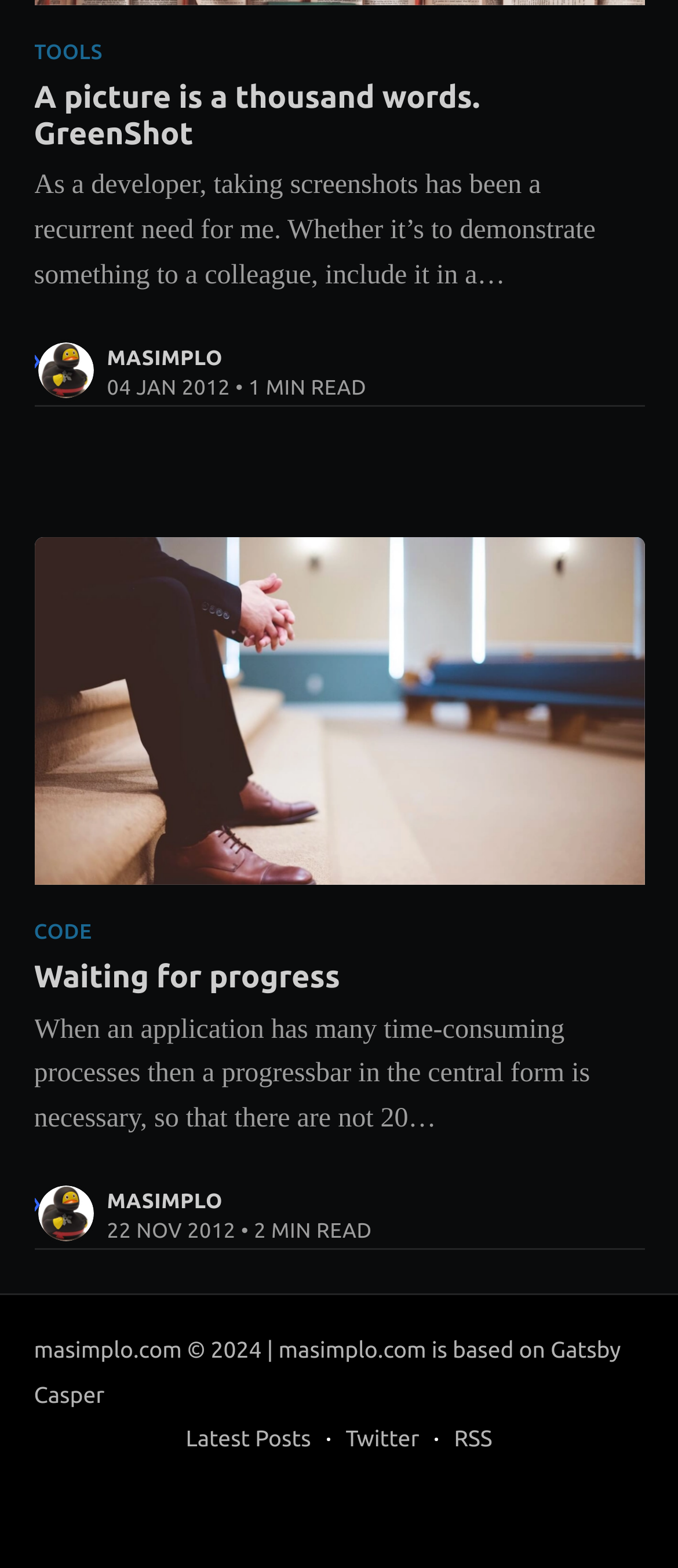Identify the bounding box coordinates for the UI element mentioned here: "Twitter". Provide the coordinates as four float values between 0 and 1, i.e., [left, top, right, bottom].

[0.51, 0.905, 0.618, 0.933]